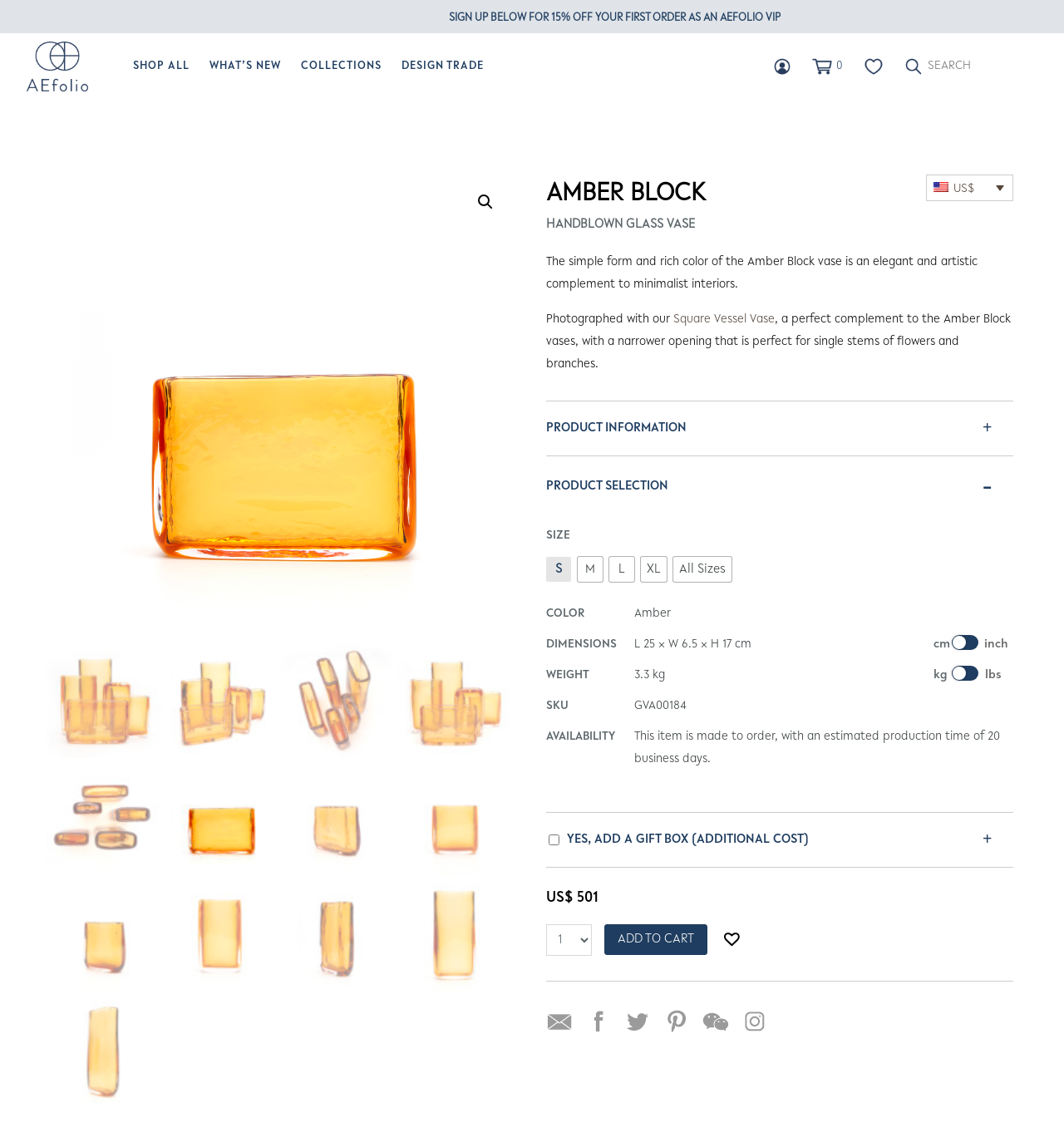Identify the bounding box for the described UI element. Provide the coordinates in (top-left x, top-left y, bottom-right x, bottom-right y) format with values ranging from 0 to 1: title="Submit this to Pinterest"

[0.624, 0.887, 0.649, 0.91]